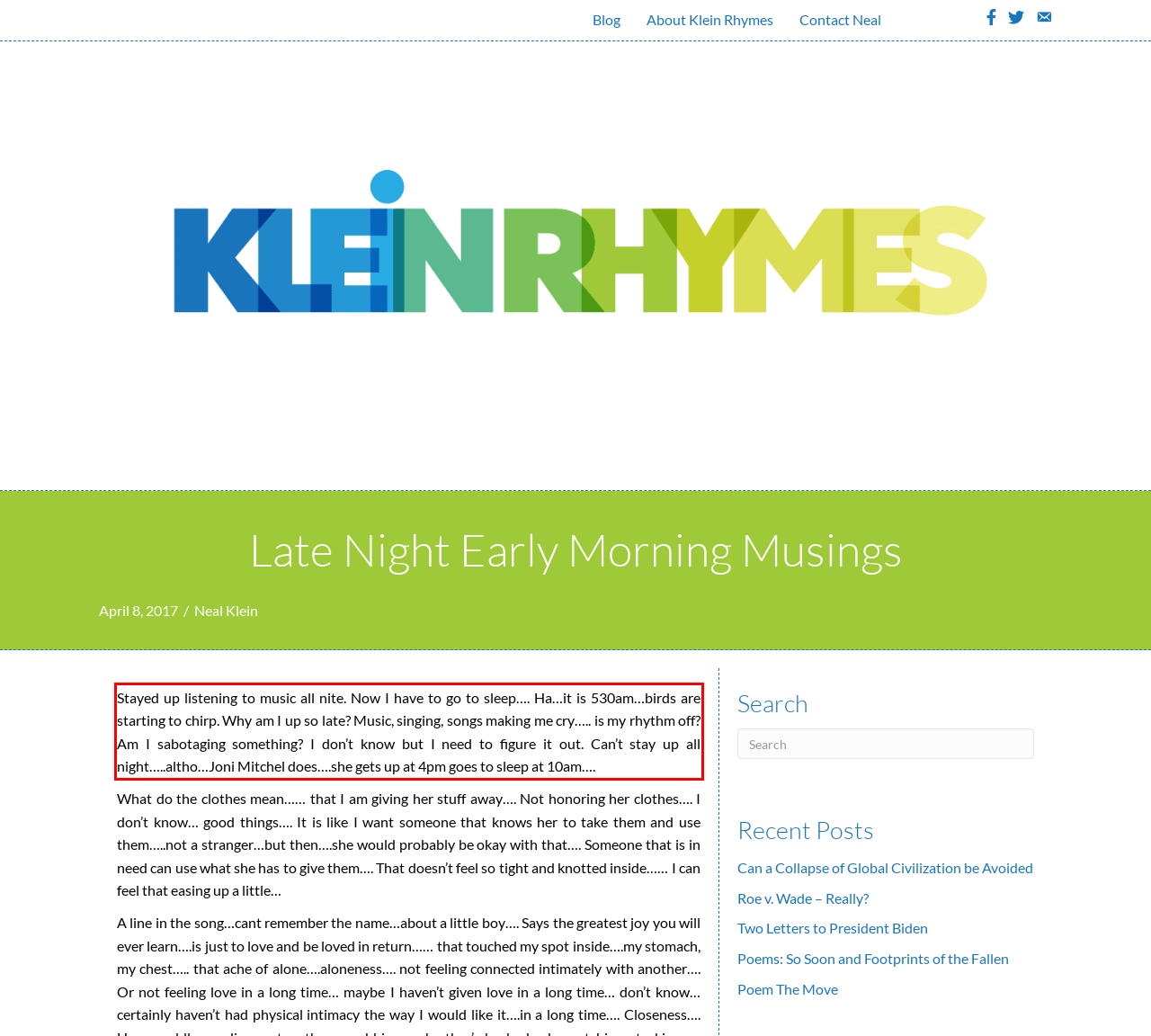By examining the provided screenshot of a webpage, recognize the text within the red bounding box and generate its text content.

Stayed up listening to music all nite. Now I have to go to sleep…. Ha…it is 530am…birds are starting to chirp. Why am I up so late? Music, singing, songs making me cry….. is my rhythm off? Am I sabotaging something? I don’t know but I need to figure it out. Can’t stay up all night…..altho…Joni Mitchel does….she gets up at 4pm goes to sleep at 10am….